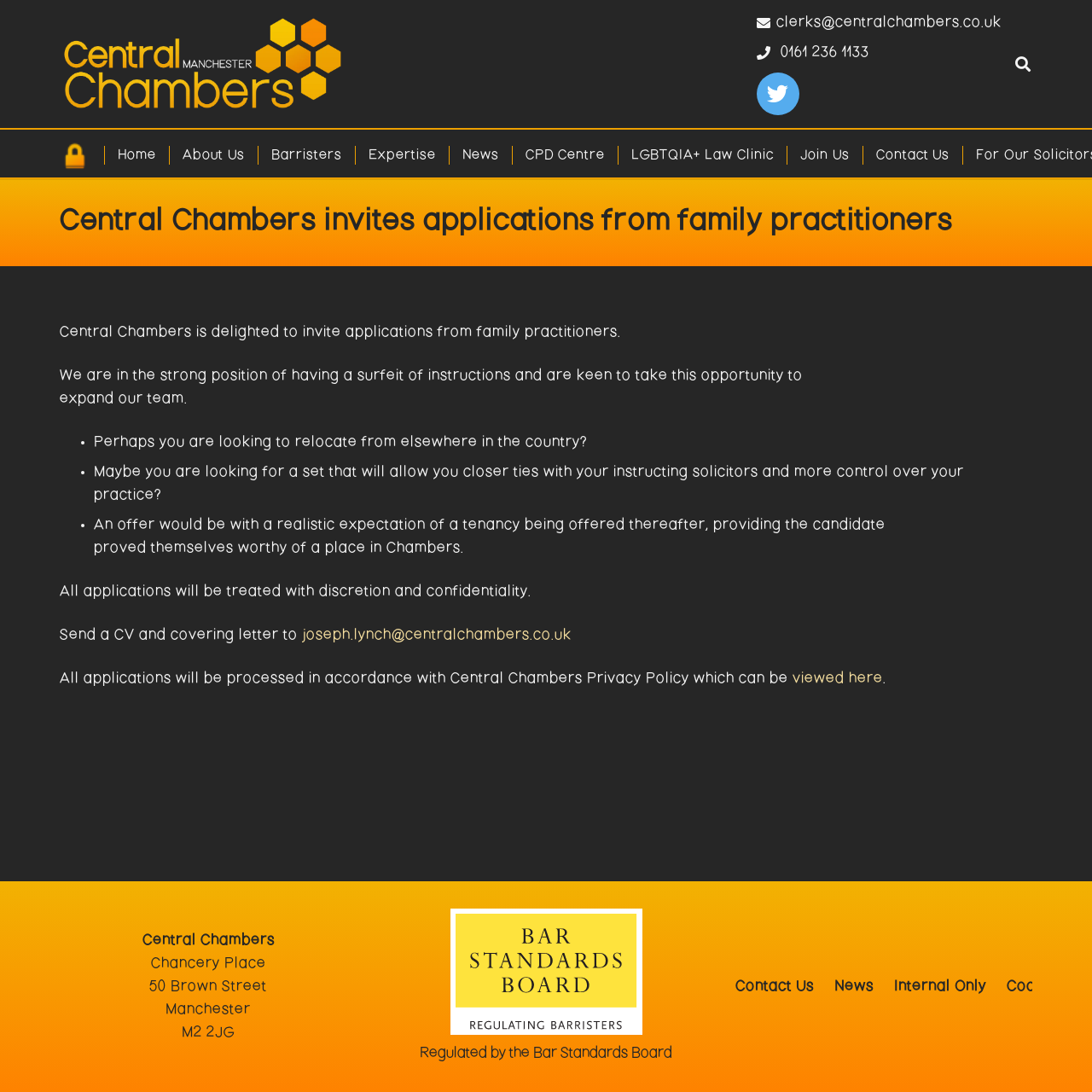Given the element description Contact Us, specify the bounding box coordinates of the corresponding UI element in the format (top-left x, top-left y, bottom-right x, bottom-right y). All values must be between 0 and 1.

None